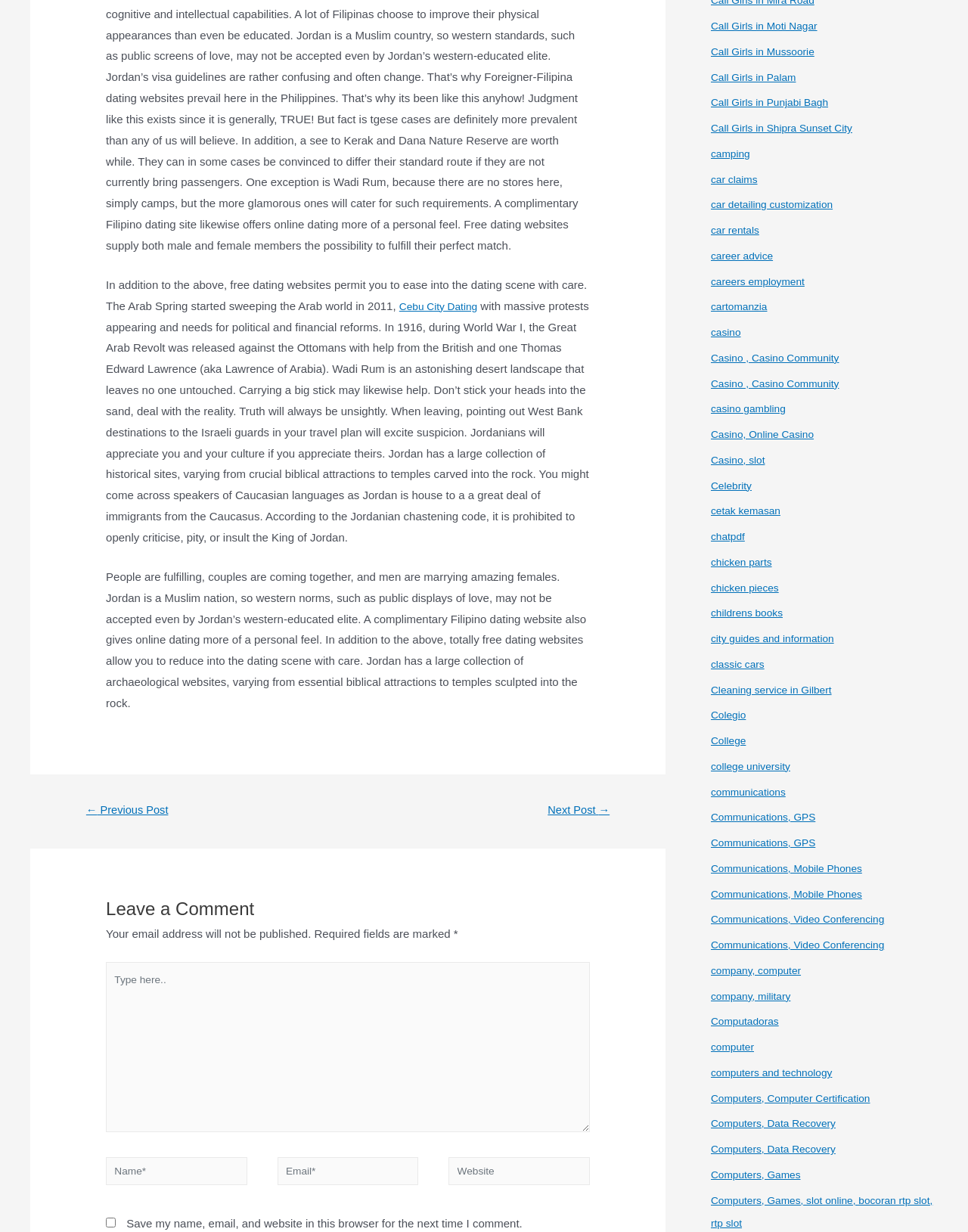Locate the bounding box coordinates of the clickable element to fulfill the following instruction: "Click on 'Call Girls in Mira Road'". Provide the coordinates as four float numbers between 0 and 1 in the format [left, top, right, bottom].

[0.734, 0.014, 0.852, 0.025]